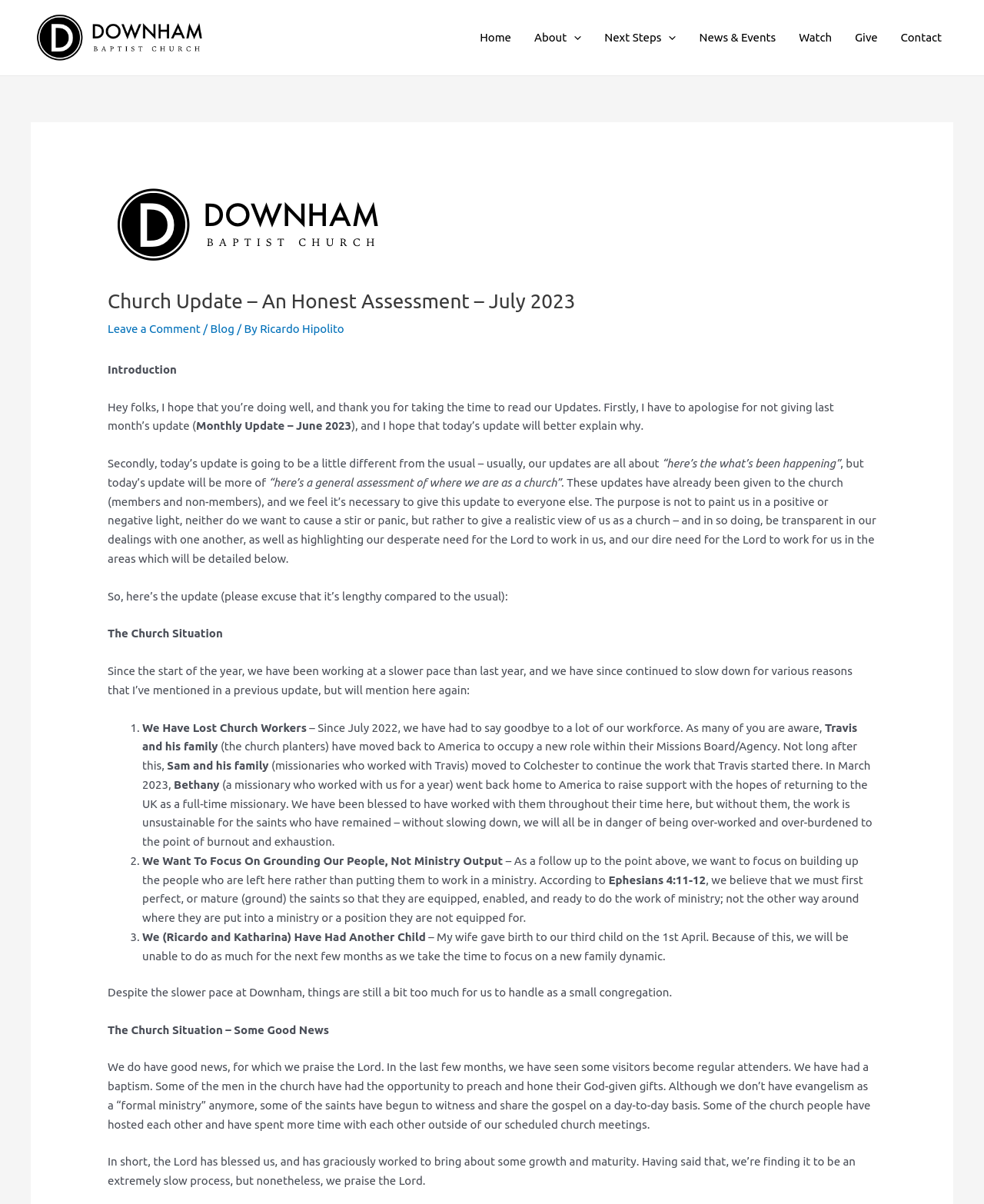What is the name of the church?
Look at the image and answer the question using a single word or phrase.

Downham Baptist Church